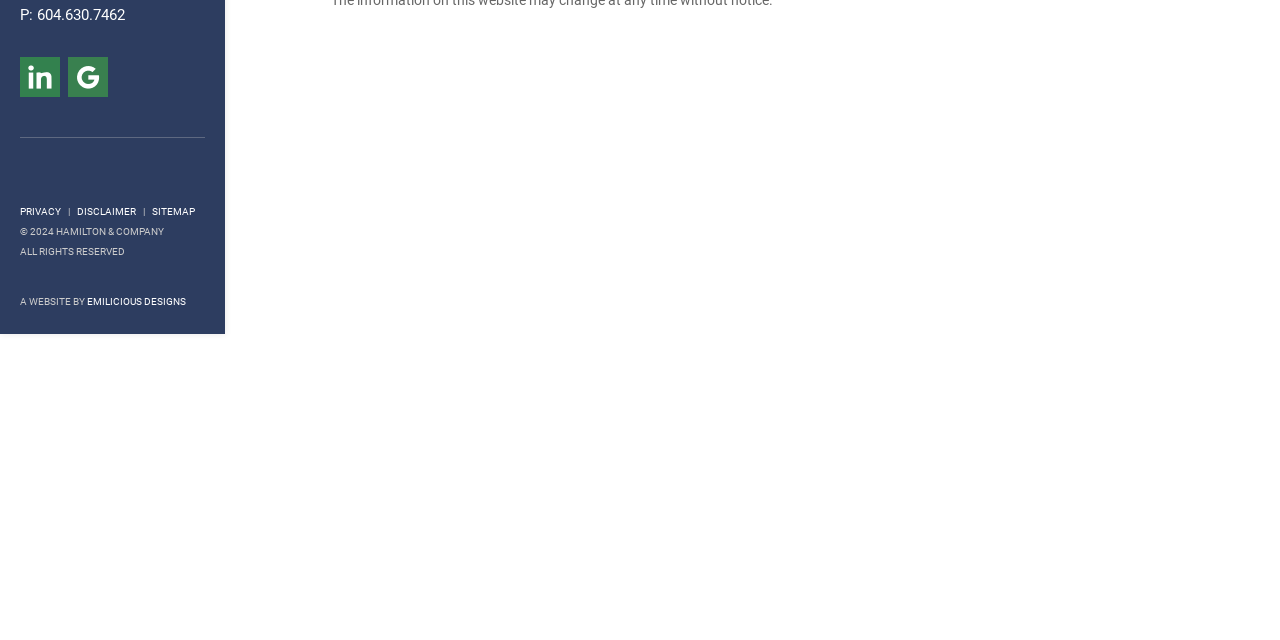Identify and provide the bounding box coordinates of the UI element described: "Disclaimer". The coordinates should be formatted as [left, top, right, bottom], with each number being a float between 0 and 1.

[0.06, 0.322, 0.106, 0.339]